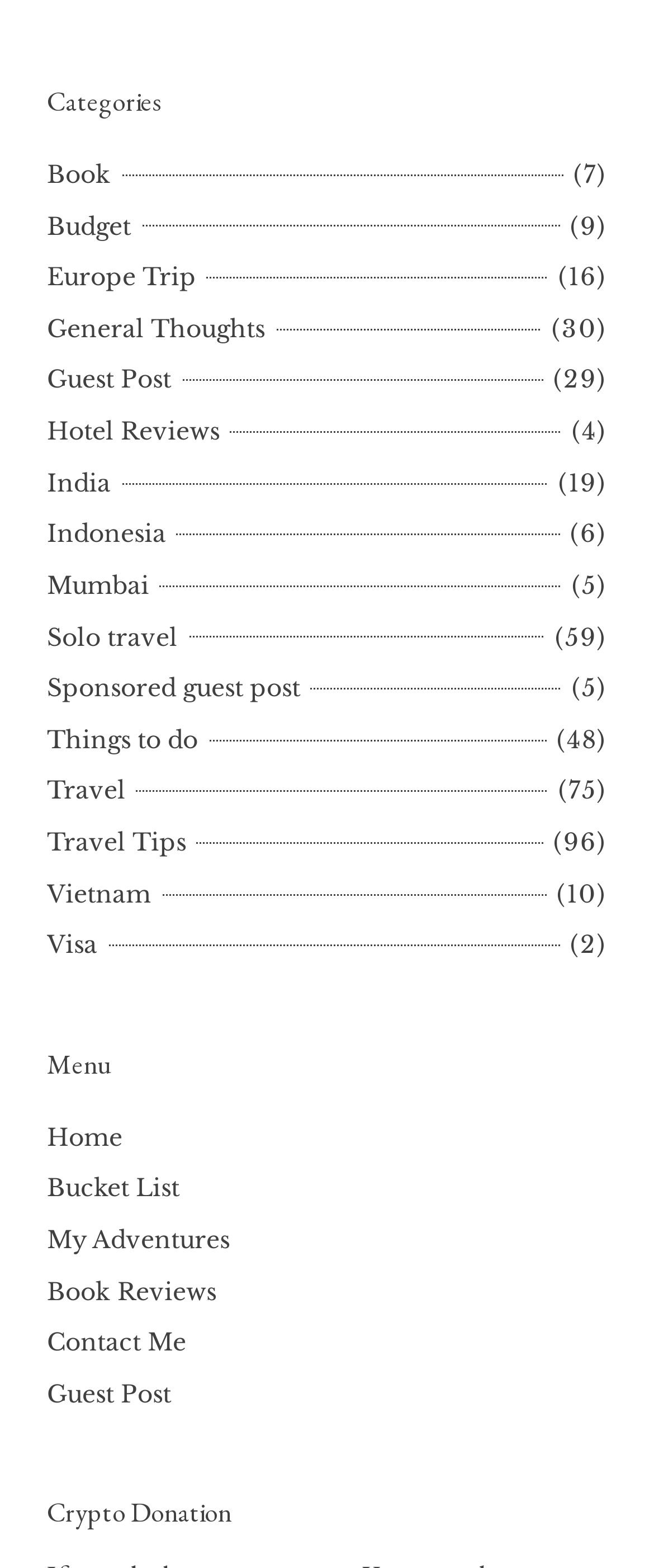Identify the bounding box coordinates for the element that needs to be clicked to fulfill this instruction: "Explore 'Things to do'". Provide the coordinates in the format of four float numbers between 0 and 1: [left, top, right, bottom].

[0.072, 0.462, 0.318, 0.481]